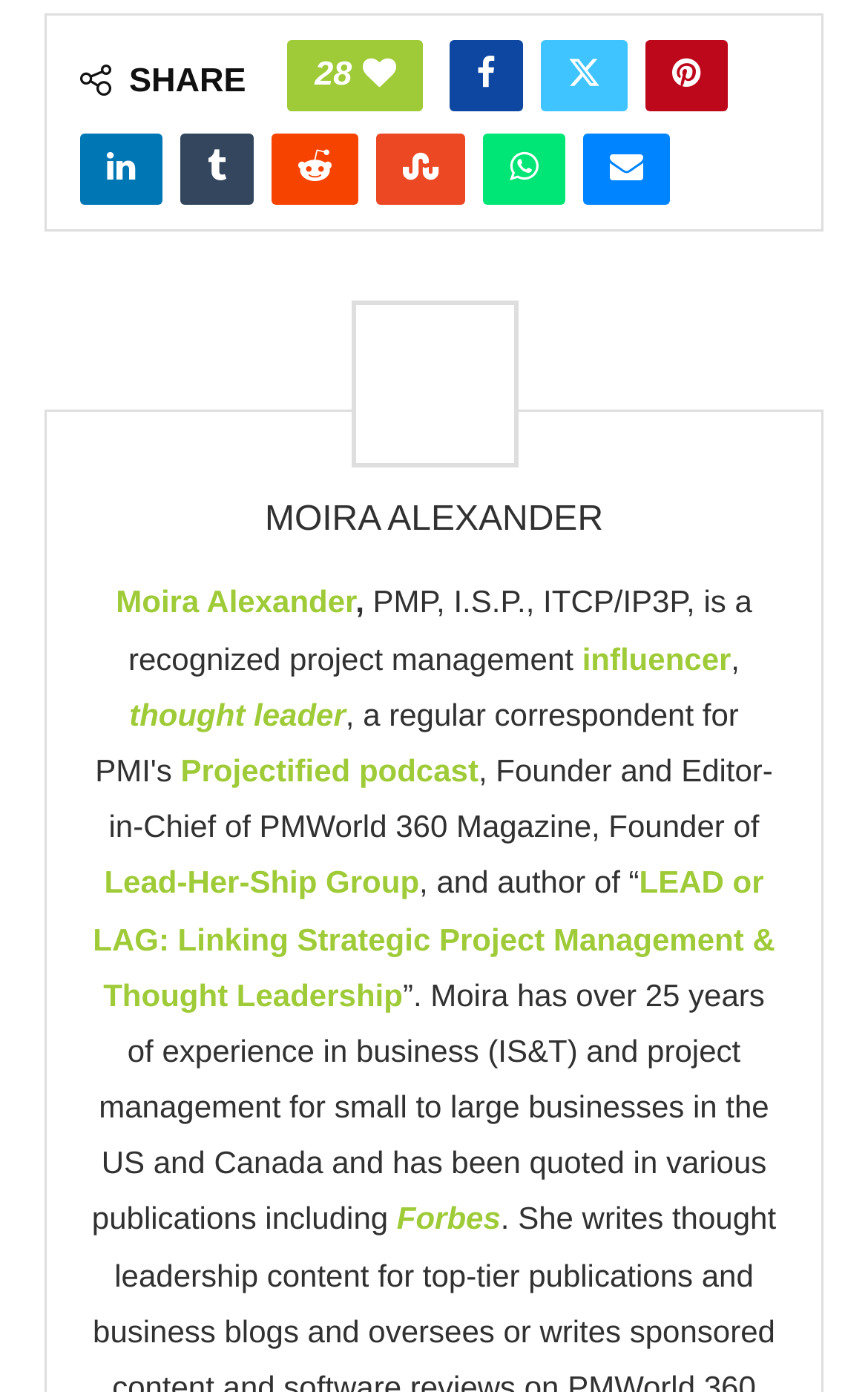Identify the bounding box coordinates for the element you need to click to achieve the following task: "Share on Twitter". Provide the bounding box coordinates as four float numbers between 0 and 1, in the form [left, top, right, bottom].

[0.623, 0.029, 0.723, 0.081]